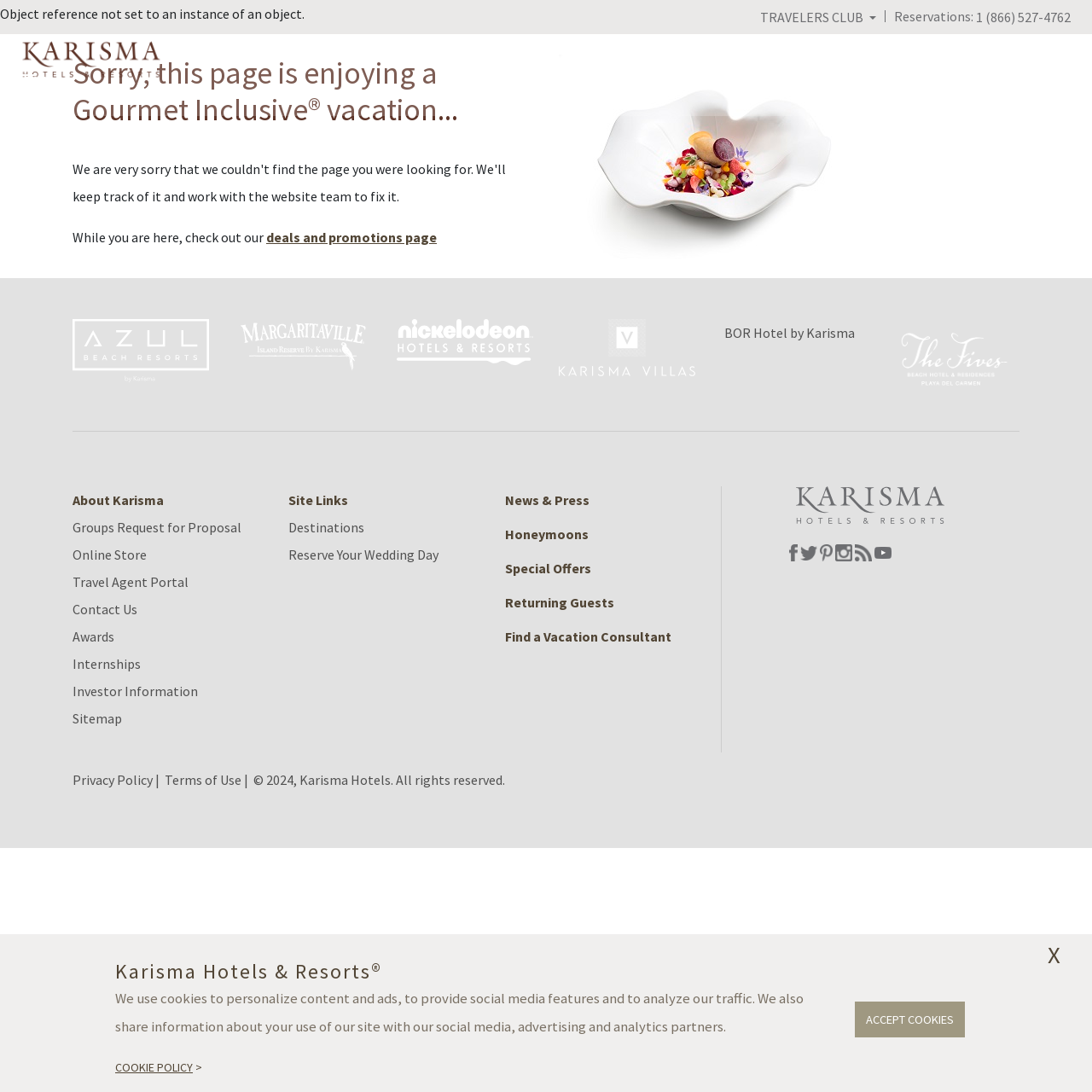Give a detailed overview of the webpage's appearance and contents.

This webpage is a 404 error page from Karisma Hotels & Resorts. At the top, there is a logo of Karisma Hotels & Resorts, along with a button to open a menu and a link to book now. Below the logo, there is a main section with a heading that apologizes for the page not being found. The heading is followed by a paragraph of text that suggests checking out deals and promotions.

To the right of the main section, there is an image of Le Chique Restaurant. Below the main section, there are links to various Karisma Hotels & Resorts properties, including Azul Beach Resorts, Margaritaville Resorts, and Nickelodeon Hotels & Resorts. Each link has an accompanying image.

Further down the page, there is a section with links to various parts of the Karisma Hotels & Resorts website, including About Karisma, Groups Request for Proposal, Online Store, and Contact Us. There is also a section with links to social media platforms, including Facebook, Twitter, Pinterest, Instagram, and YouTube.

At the bottom of the page, there are links to the Privacy Policy and Terms of Use, as well as a copyright notice. There is also a notice about the use of cookies on the website, with a link to the COOKIE POLICY and a button to ACCEPT COOKIES. In the bottom right corner, there is a button to close the cookie notice.